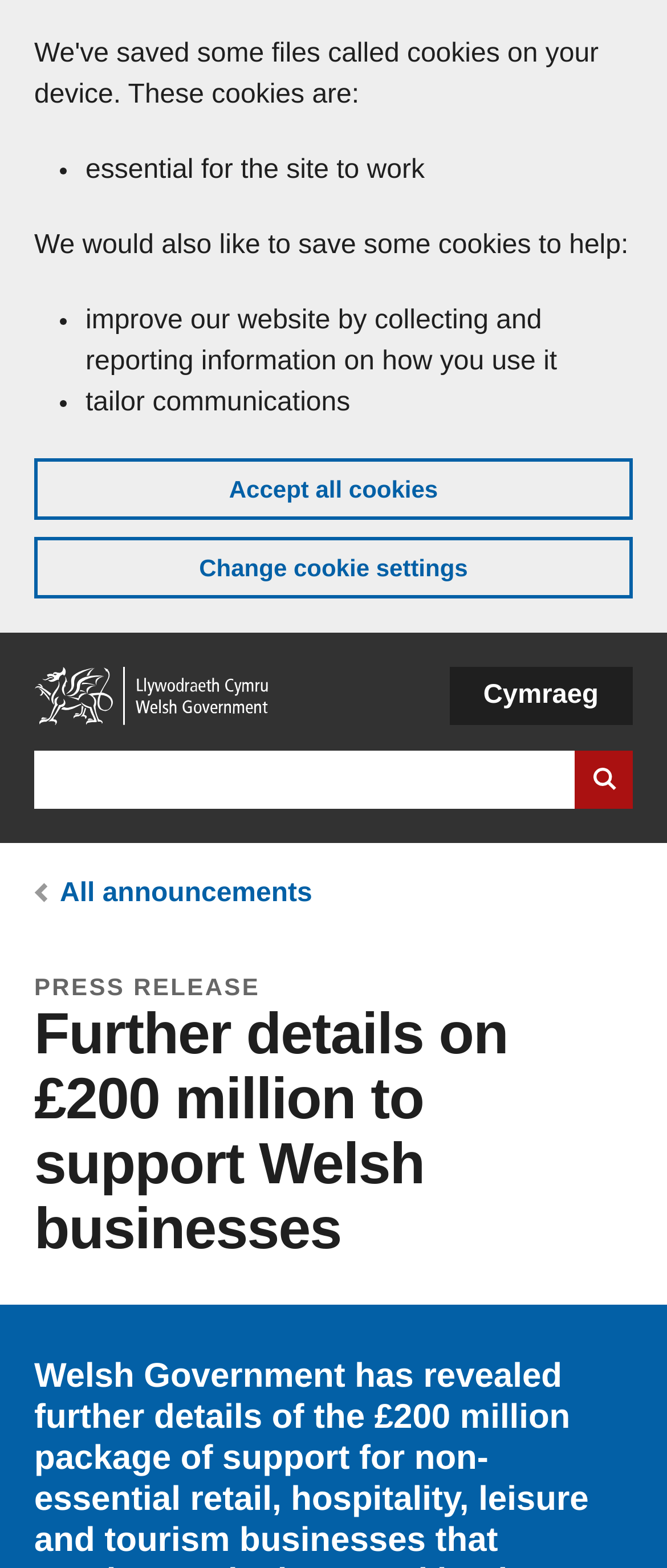Can you provide the bounding box coordinates for the element that should be clicked to implement the instruction: "Skip to main content"?

[0.051, 0.011, 0.103, 0.022]